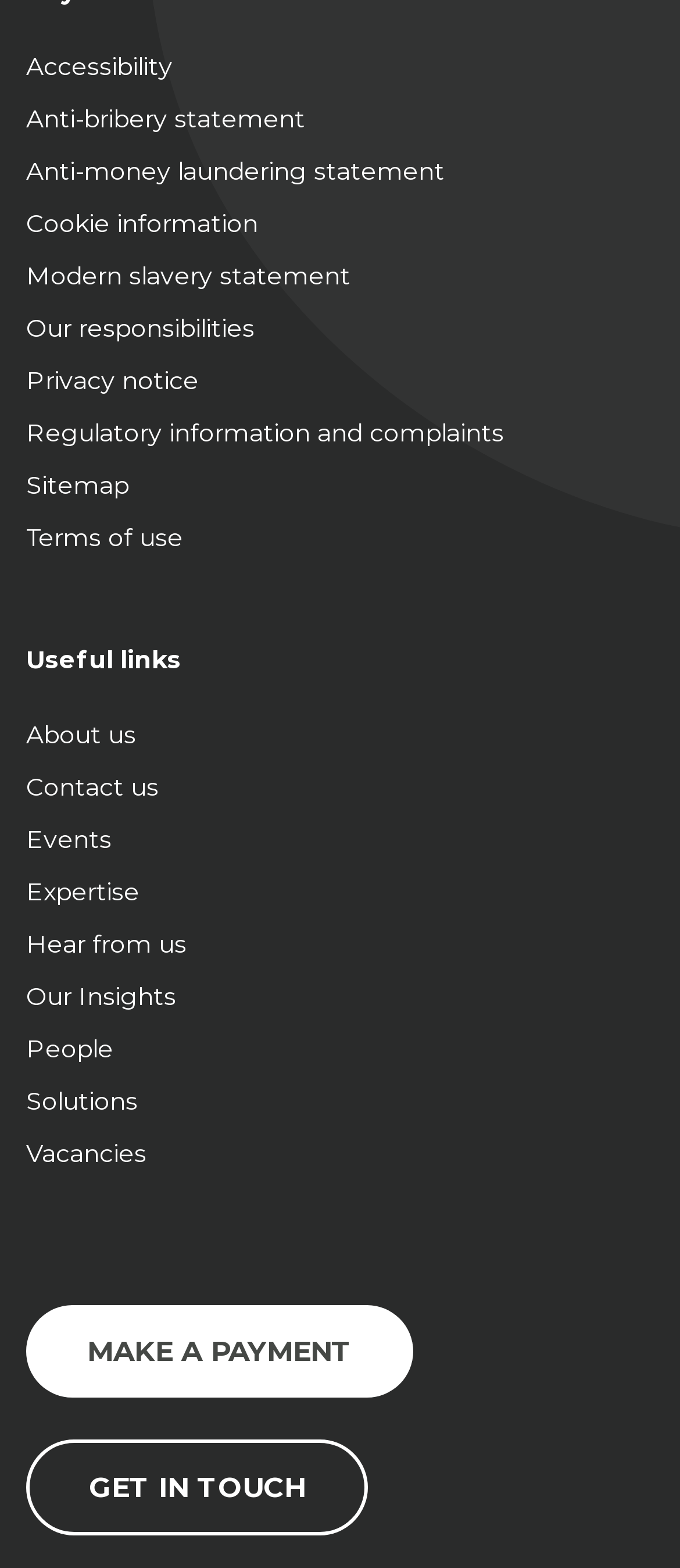Locate the bounding box coordinates of the UI element described by: "Accessibility". Provide the coordinates as four float numbers between 0 and 1, formatted as [left, top, right, bottom].

[0.038, 0.026, 0.962, 0.059]